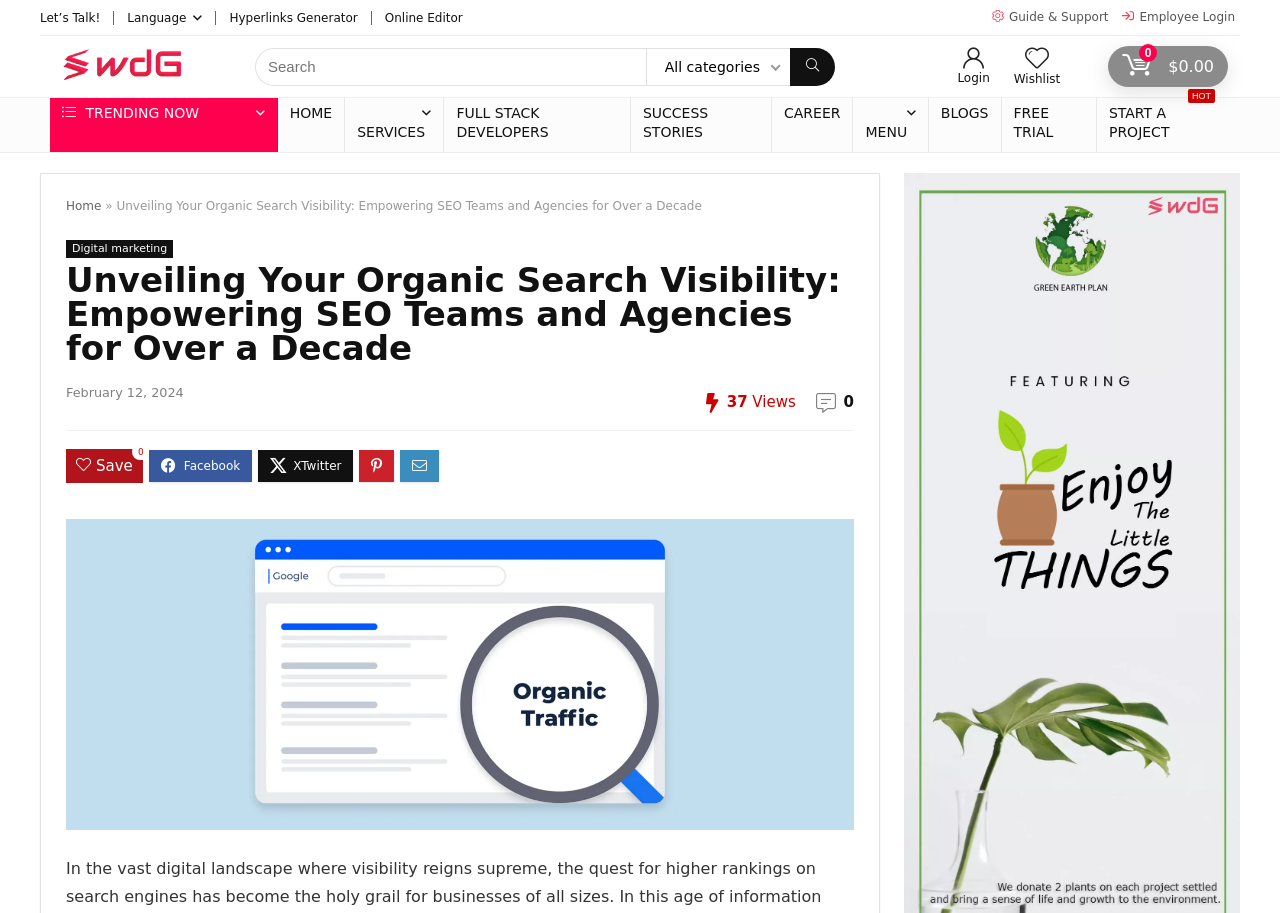Please identify the bounding box coordinates of the clickable area that will allow you to execute the instruction: "Read the 'Guide & Support'".

[0.788, 0.011, 0.869, 0.026]